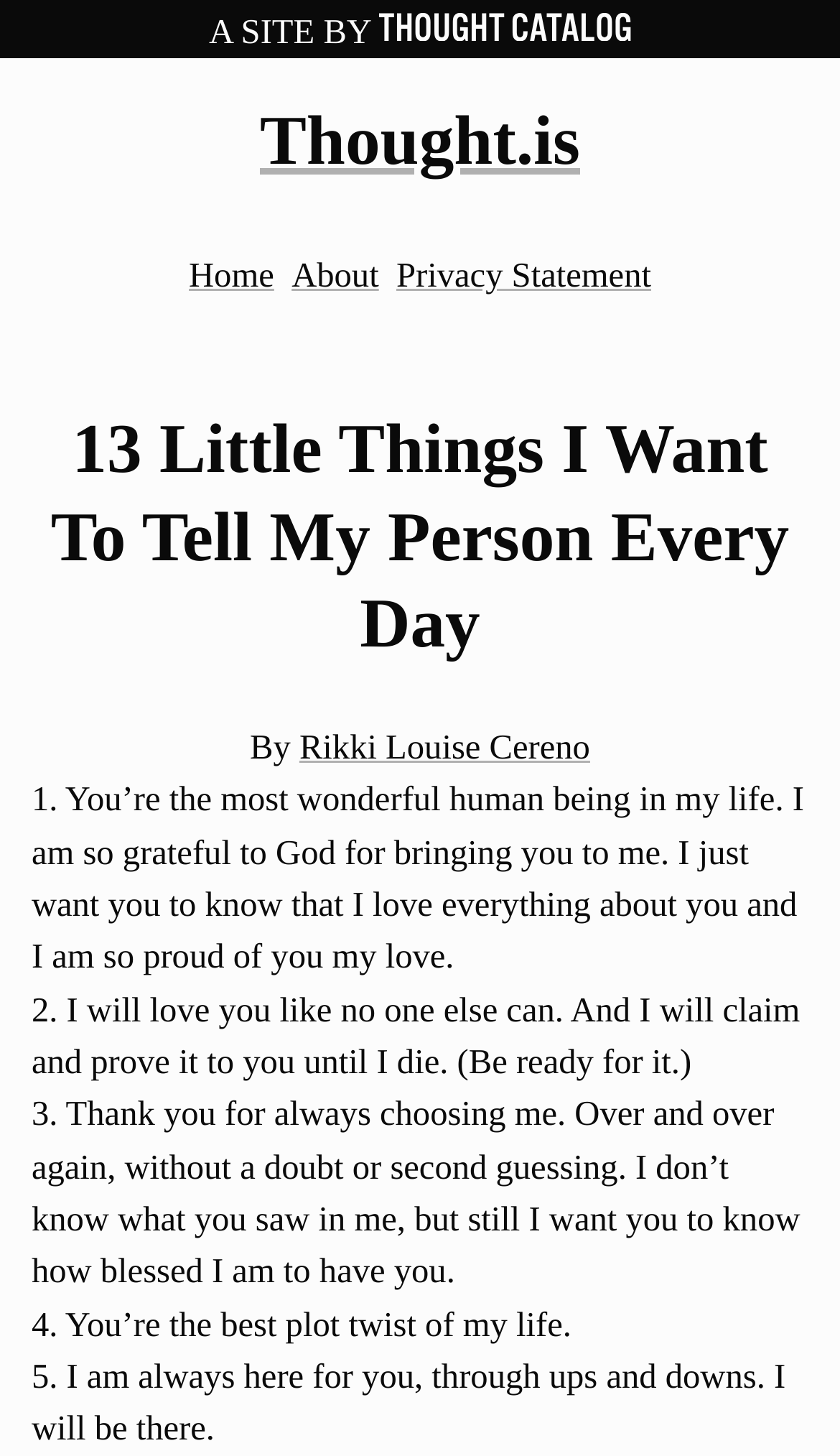What is the title of the article?
Look at the image and respond to the question as thoroughly as possible.

The title of the article can be found in the main heading section, where it says '13 Little Things I Want To Tell My Person Every Day'.